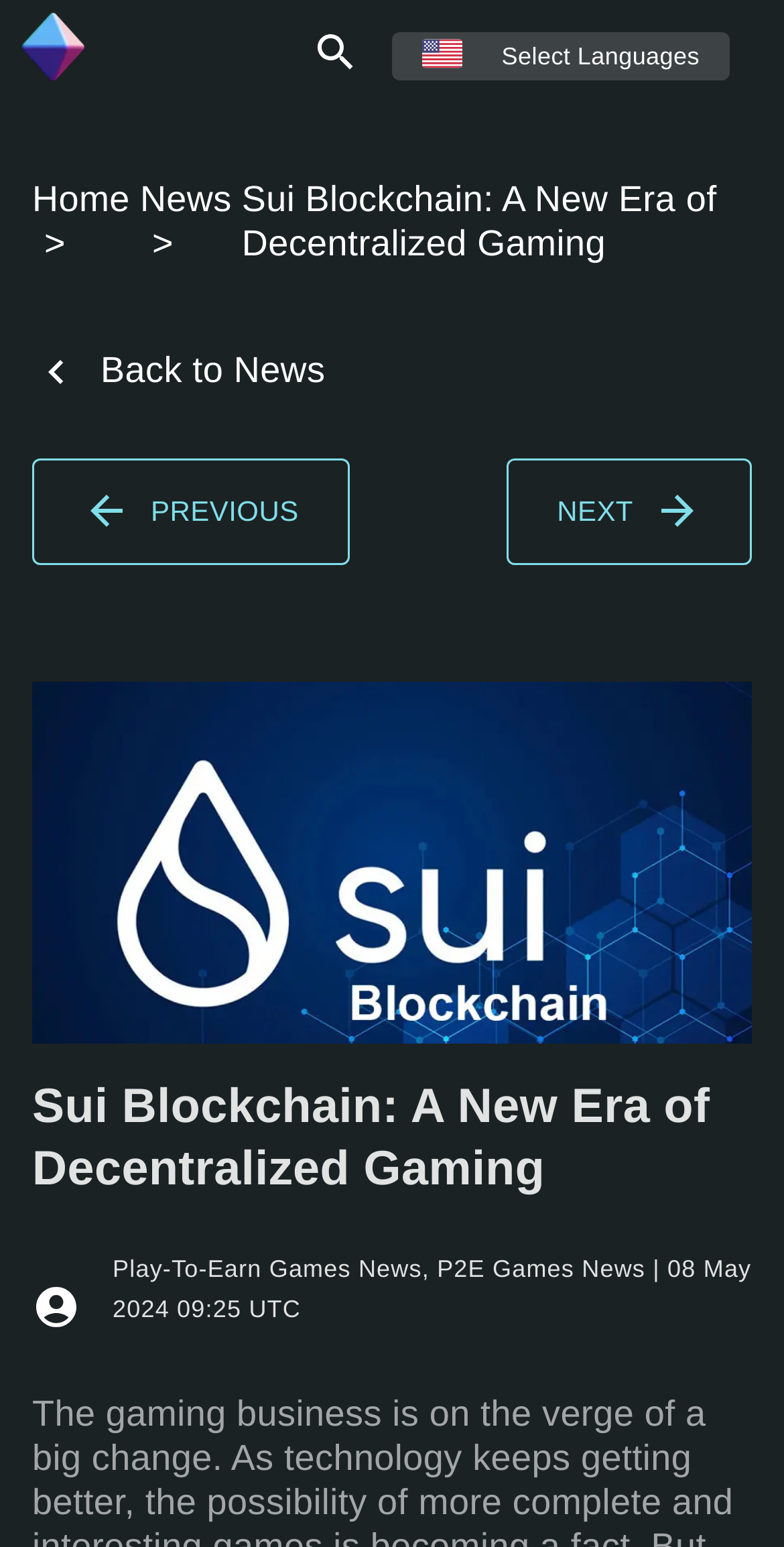Illustrate the webpage's structure and main components comprehensively.

The webpage is about Sui Blockchain, a decentralized gaming platform. At the top left, there is a link to the "Homepage" with a "Play To Earn Games" image next to it. On the top right, there is a navigation menu for language options, featuring an "English" image and a "Select Languages" text.

Below the language options, there is a breadcrumb navigation menu with links to "Home" and "News", followed by a text describing the current page as "Sui Blockchain: A New Era of Decentralized Gaming". 

On the left side, there are links to "Back to News", "PREVIOUS", and "NEXT". Above these links, there is a large image related to Sui Blockchain, taking up most of the page's width. 

The main content of the page is headed by a title "Sui Blockchain: A New Era of Decentralized Gaming", followed by a brief description of the page's content as "Play-To-Earn Games News, P2E Games News". The date and time of the news article, "08 May 2024 09:25 UTC", are displayed at the bottom right of the page.